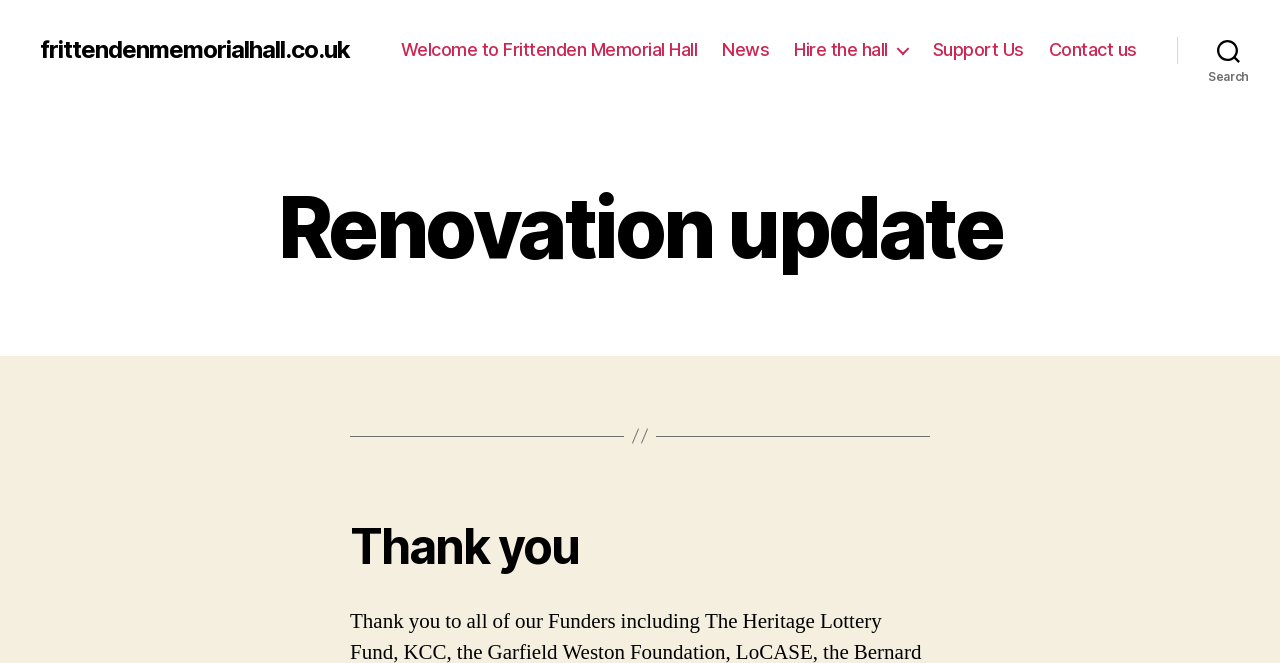Please reply to the following question using a single word or phrase: 
What is the text of the second heading?

Thank you